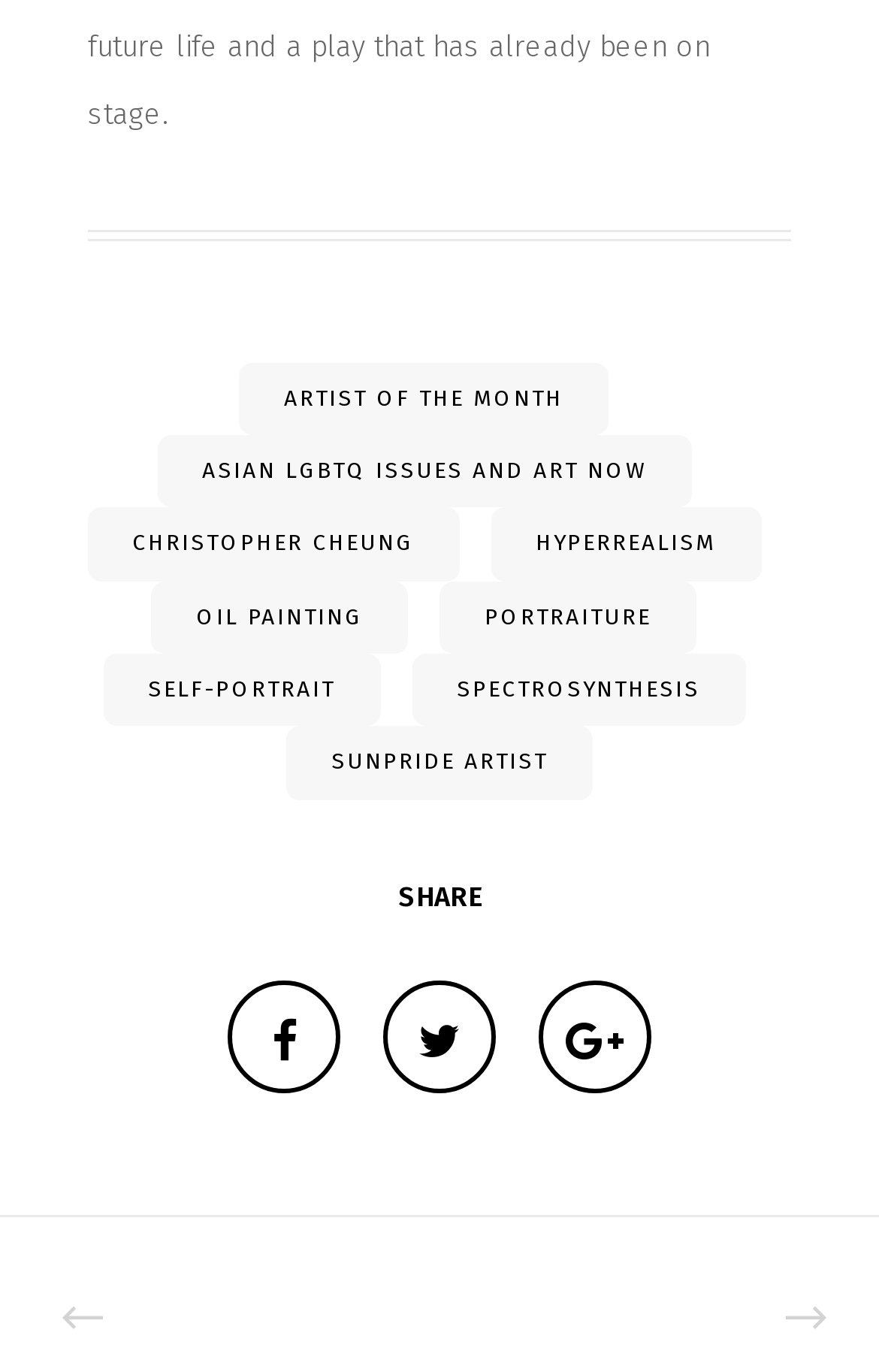Please provide a comprehensive response to the question based on the details in the image: What is the purpose of the 'SHARE' button?

The 'SHARE' button is likely intended to allow users to share content from the webpage on social media or other platforms. The button is positioned near the bottom of the page, suggesting that it is meant to be used after users have engaged with the content on the page.